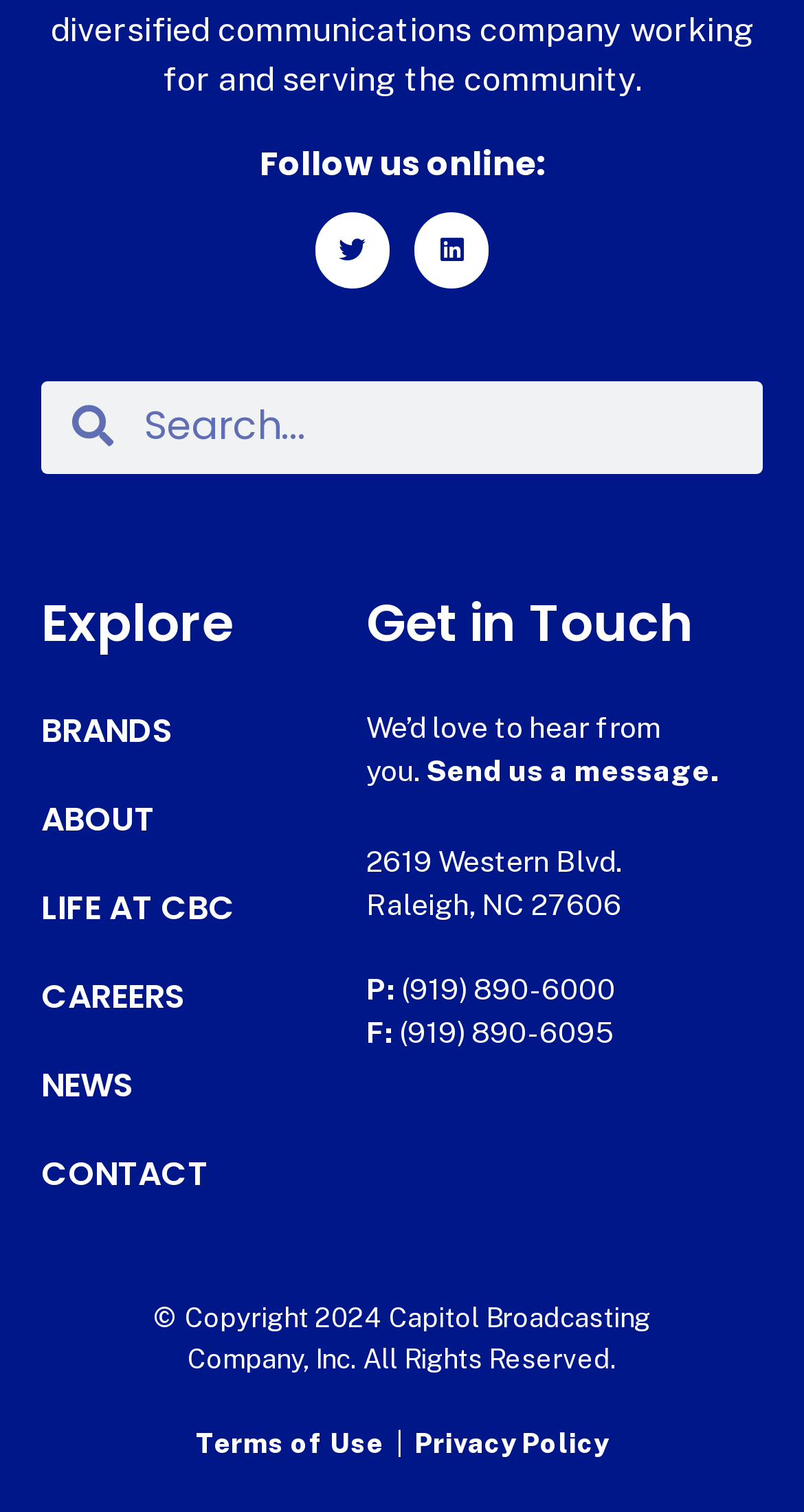Determine the bounding box coordinates for the UI element with the following description: "Send us a message.". The coordinates should be four float numbers between 0 and 1, represented as [left, top, right, bottom].

[0.529, 0.498, 0.894, 0.52]